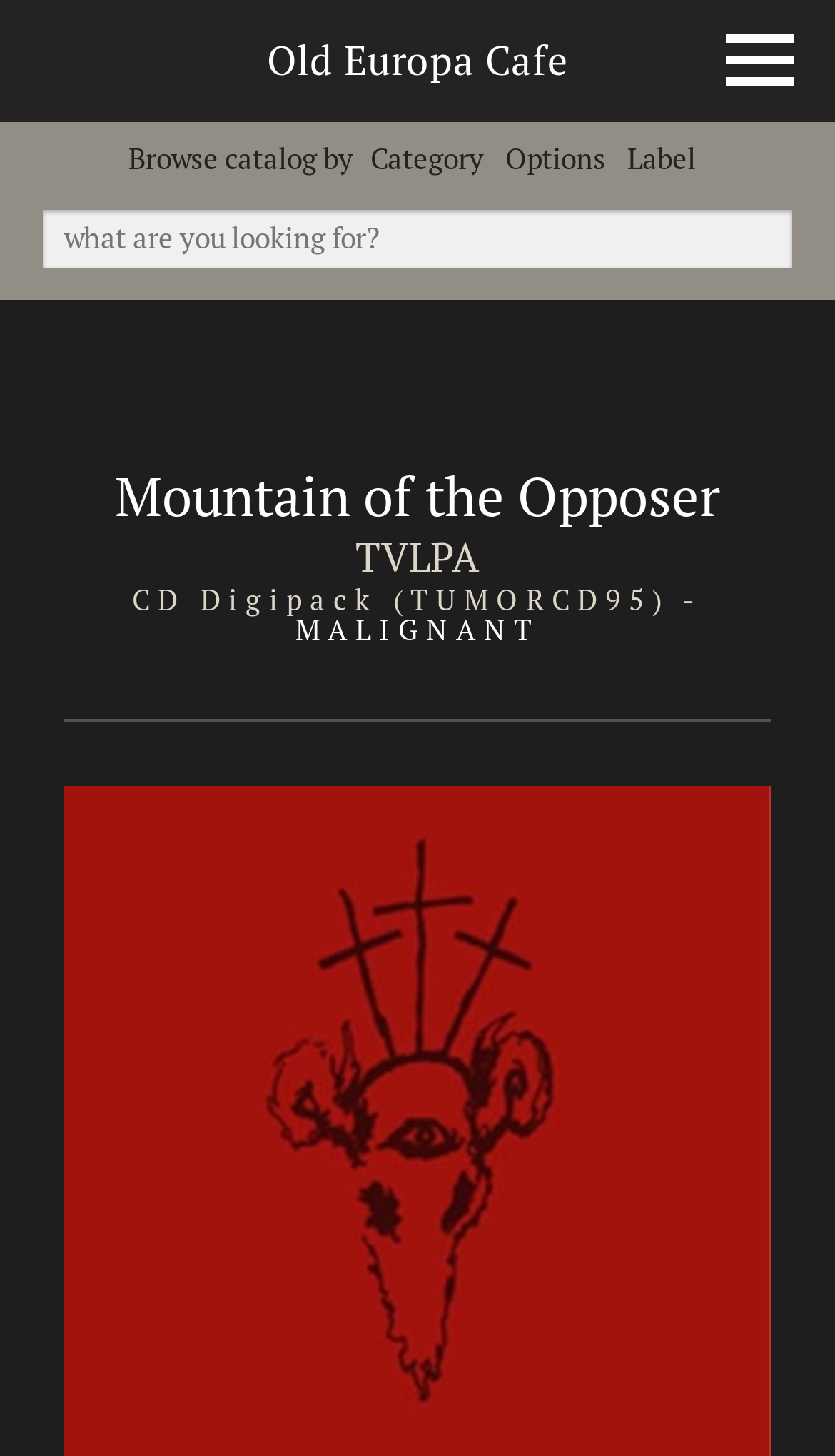For the element described, predict the bounding box coordinates as (top-left x, top-left y, bottom-right x, bottom-right y). All values should be between 0 and 1. Element description: parent_node: Old Europa Cafe

[0.869, 0.038, 0.951, 0.044]